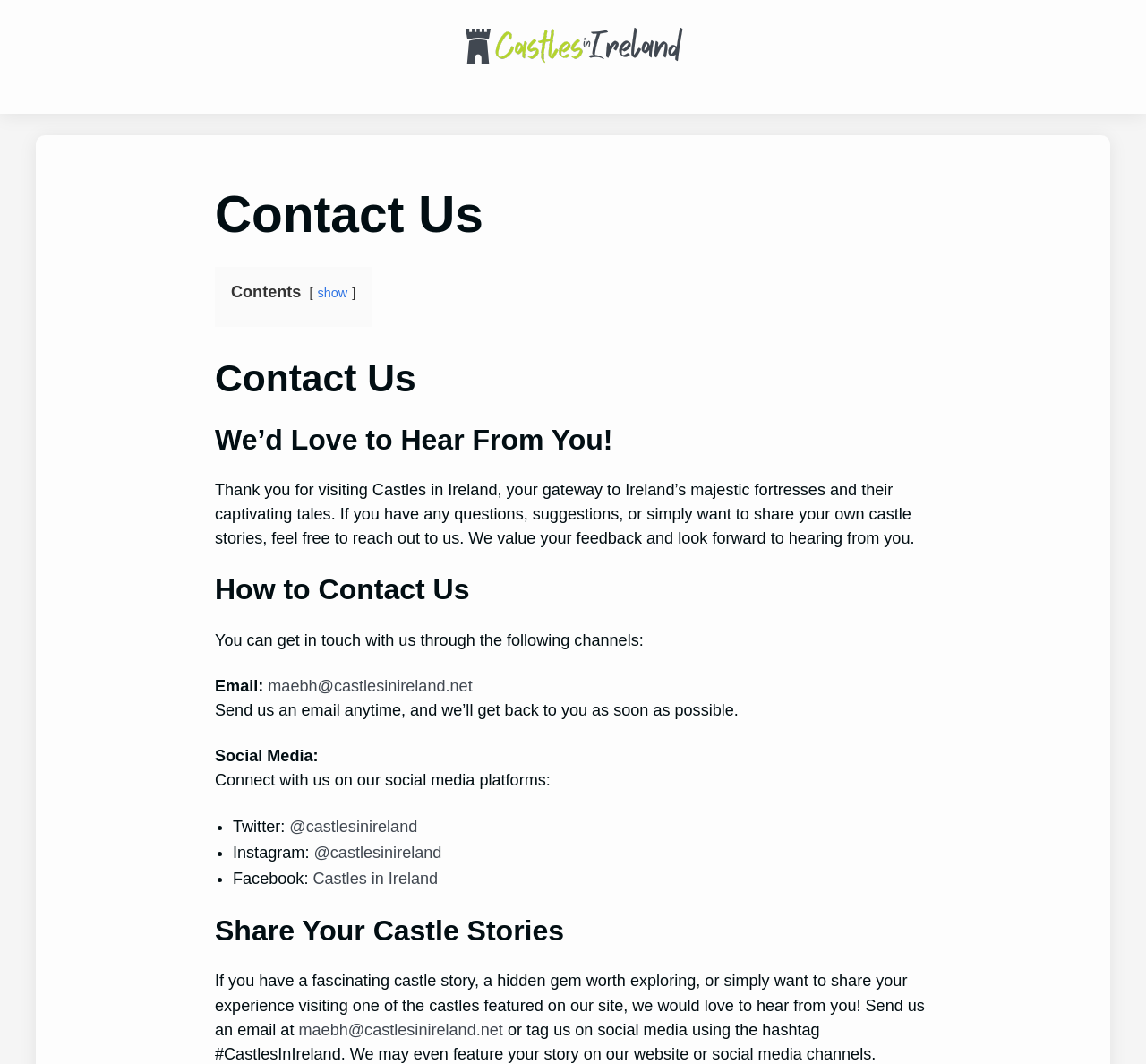What is the purpose of this webpage?
Using the image as a reference, give a one-word or short phrase answer.

Contact Us